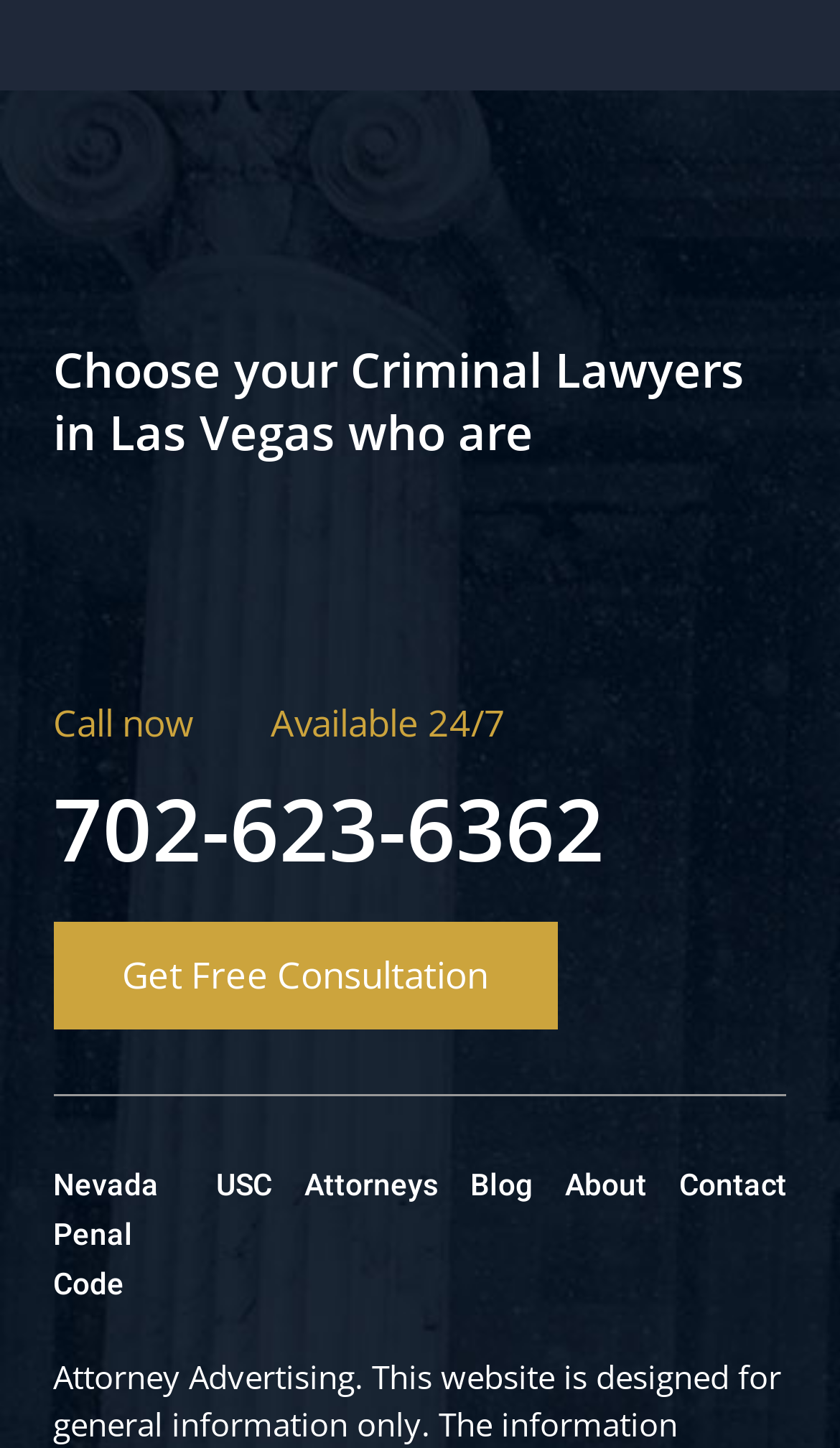What can one do by clicking 'Get Free Consultation'?
Answer the question with a thorough and detailed explanation.

The webpage has a link 'Get Free Consultation' which suggests that clicking on it will allow the user to get a free consultation with the lawyers.